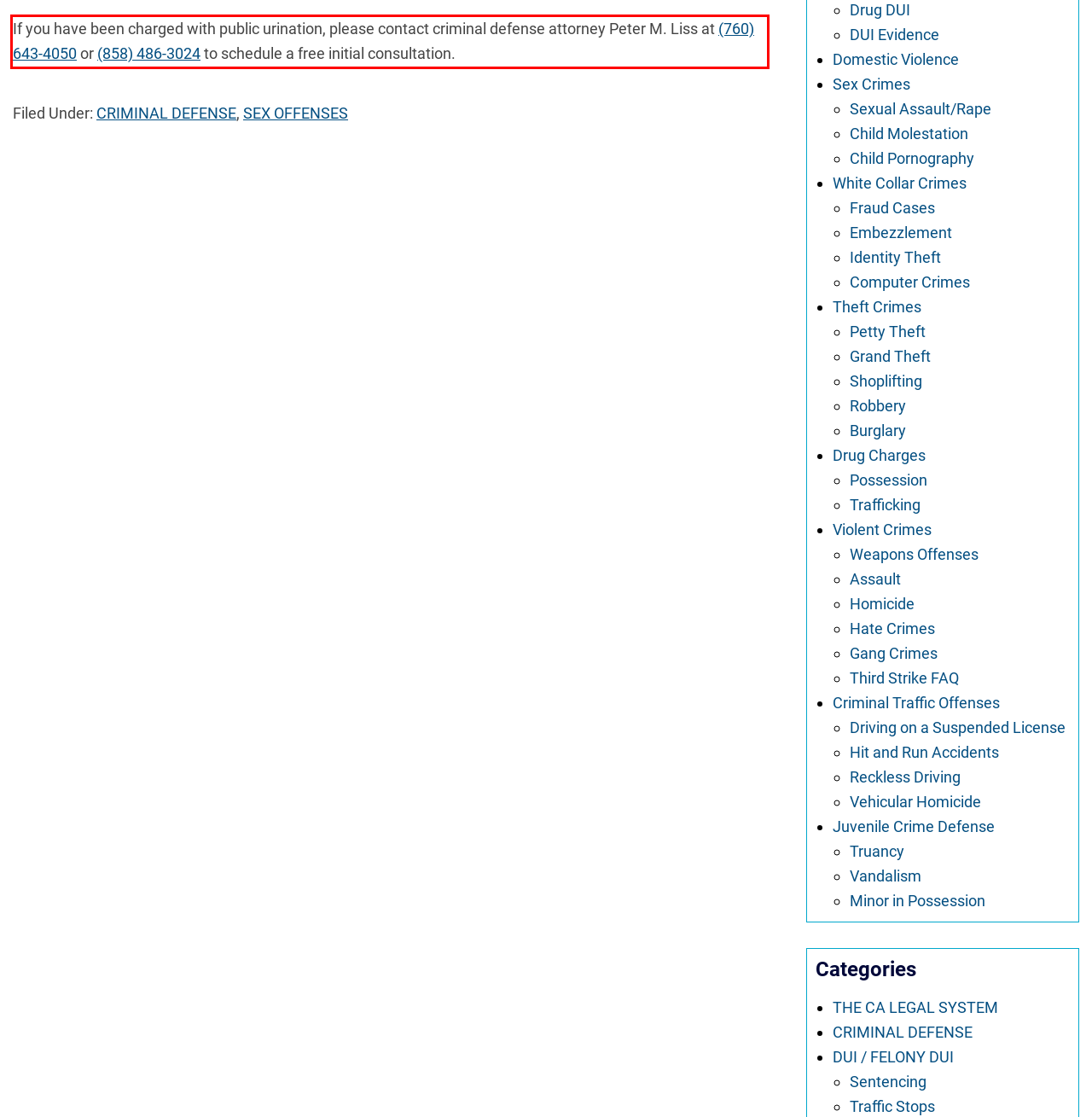You have a screenshot of a webpage with a UI element highlighted by a red bounding box. Use OCR to obtain the text within this highlighted area.

If you have been charged with public urination, please contact criminal defense attorney Peter M. Liss at (760) 643-4050 or (858) 486-3024 to schedule a free initial consultation.